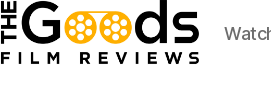What is the tone of the tagline 'Watching and asking: Is It Good?'? Based on the screenshot, please respond with a single word or phrase.

critical